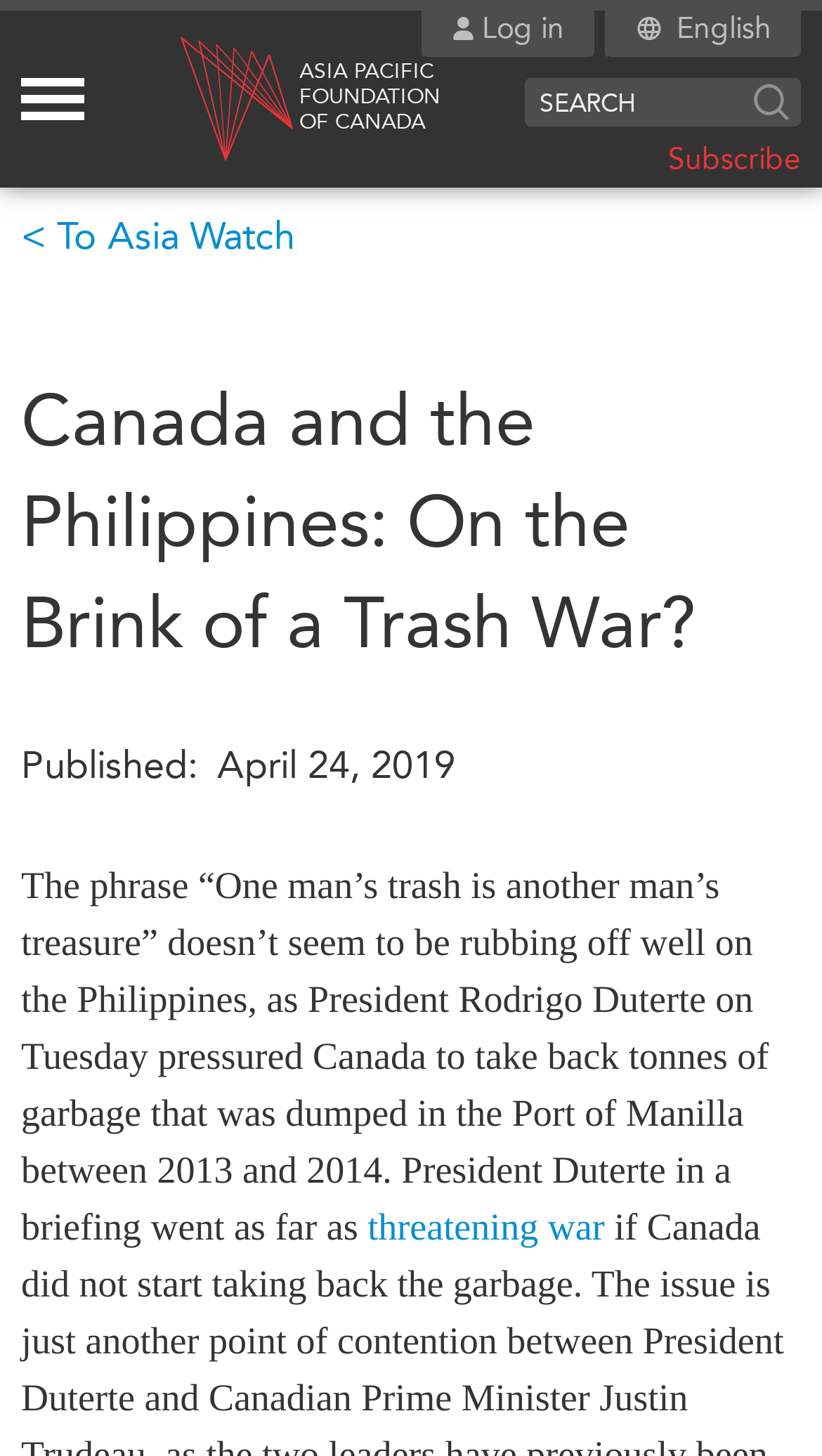Determine the bounding box coordinates of the clickable region to follow the instruction: "Search for something".

[0.639, 0.053, 0.895, 0.086]